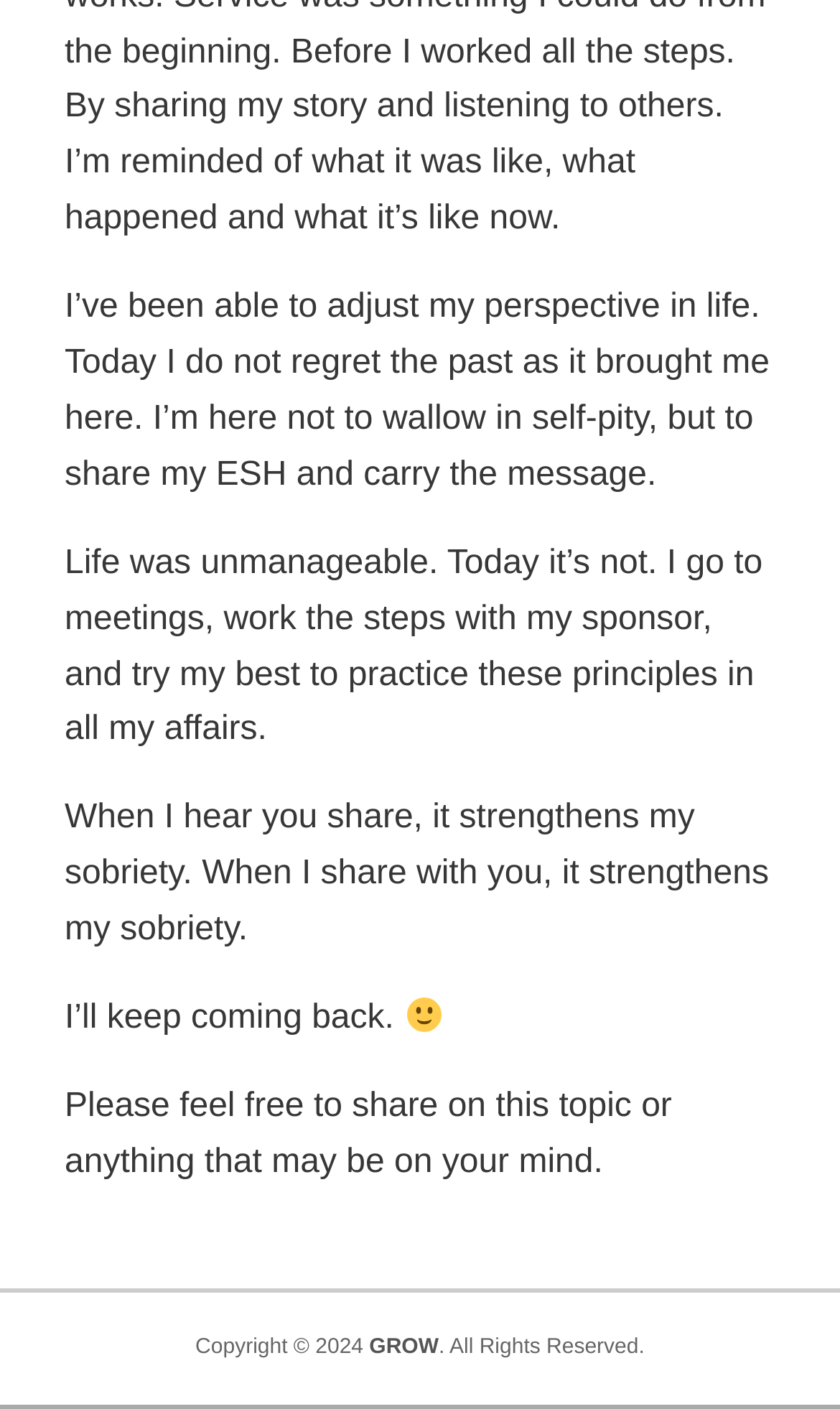What is the tone of the shared experiences?
Provide a concise answer using a single word or phrase based on the image.

Positive